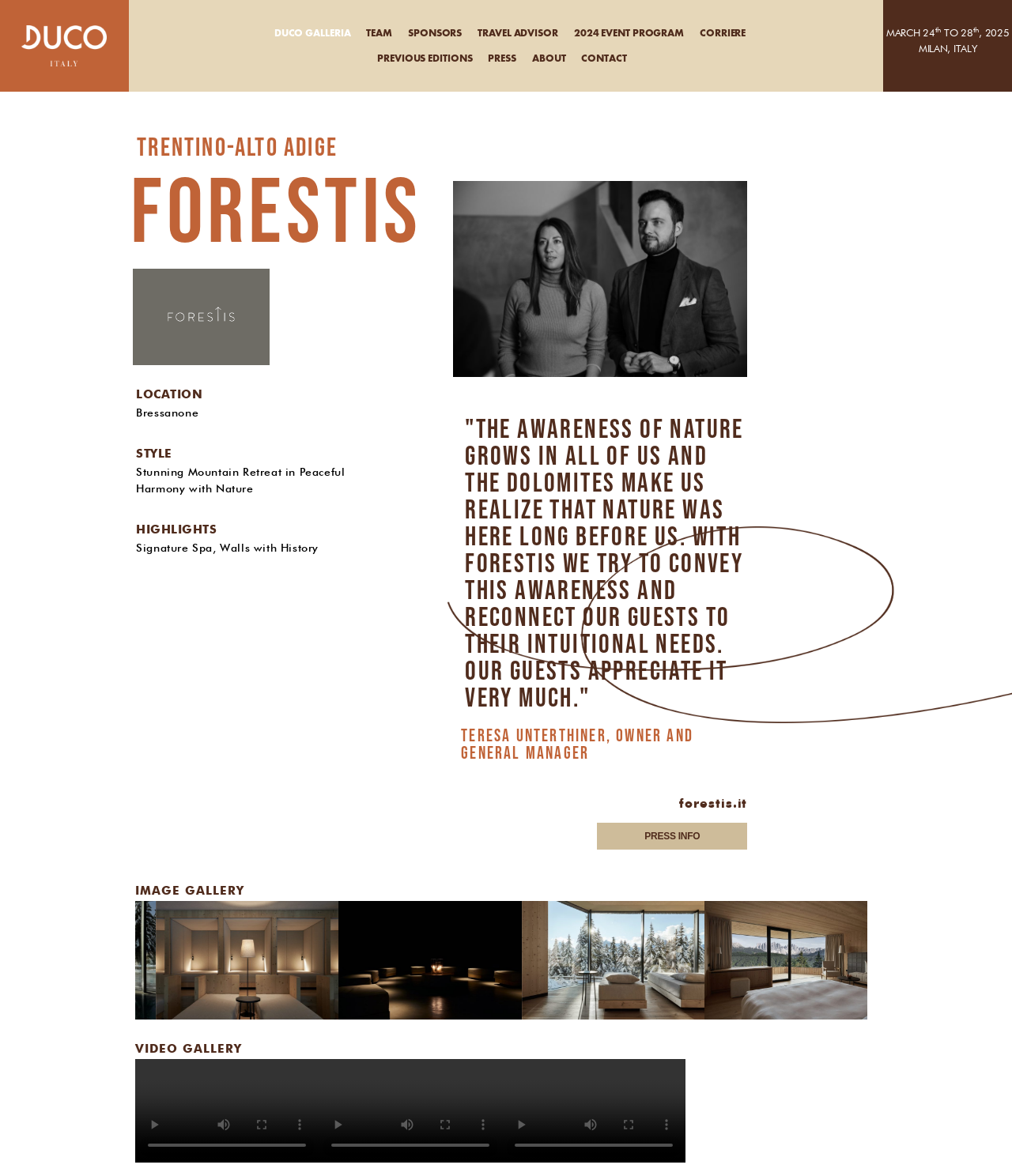Based on what you see in the screenshot, provide a thorough answer to this question: What is the name of the owner and general manager of FORESTIS?

I found the answer by looking at the quote and the corresponding text 'Teresa Unterthiner, Owner and General Manager' below it.